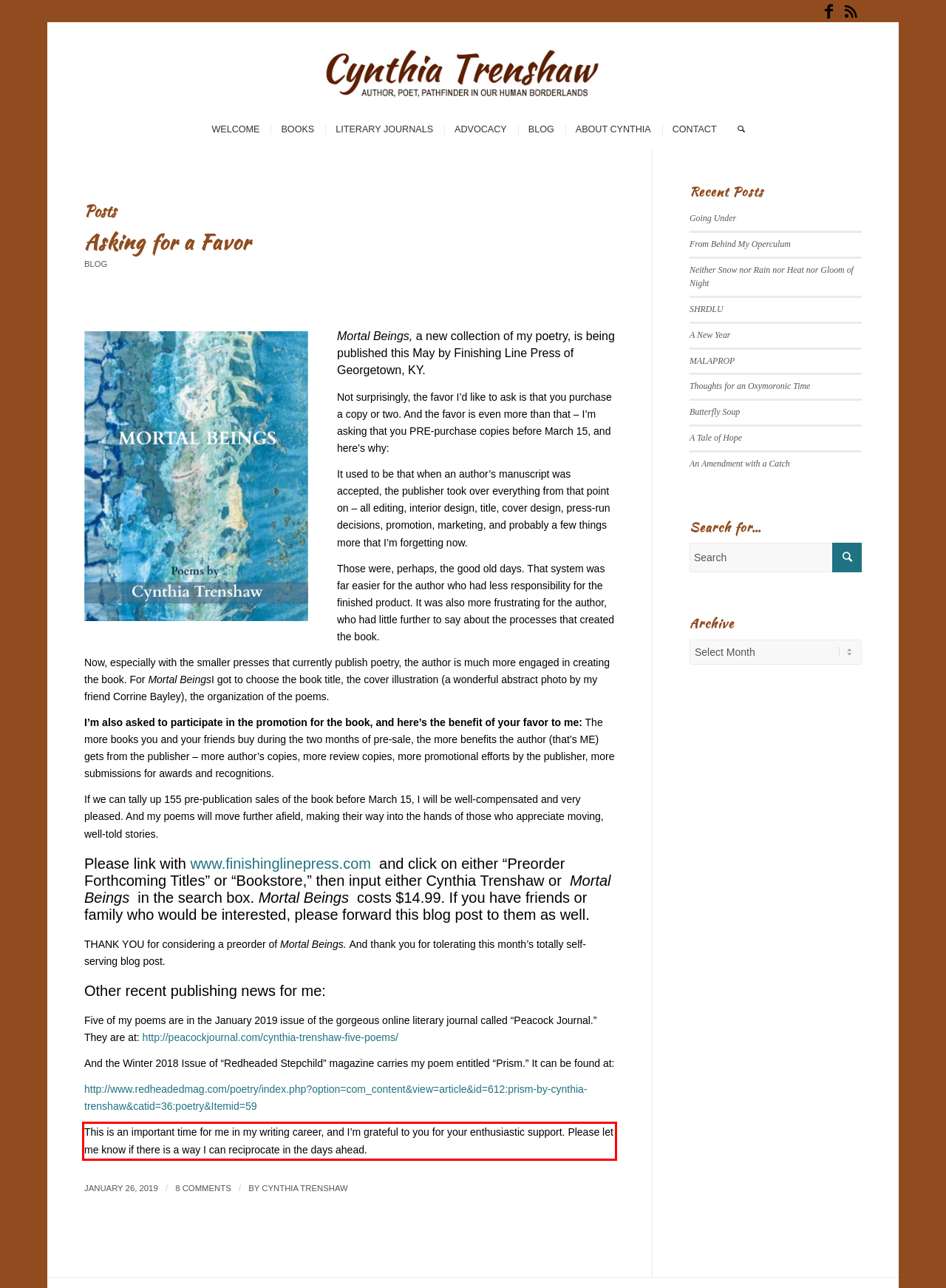From the given screenshot of a webpage, identify the red bounding box and extract the text content within it.

This is an important time for me in my writing career, and I’m grateful to you for your enthusiastic support. Please let me know if there is a way I can reciprocate in the days ahead.